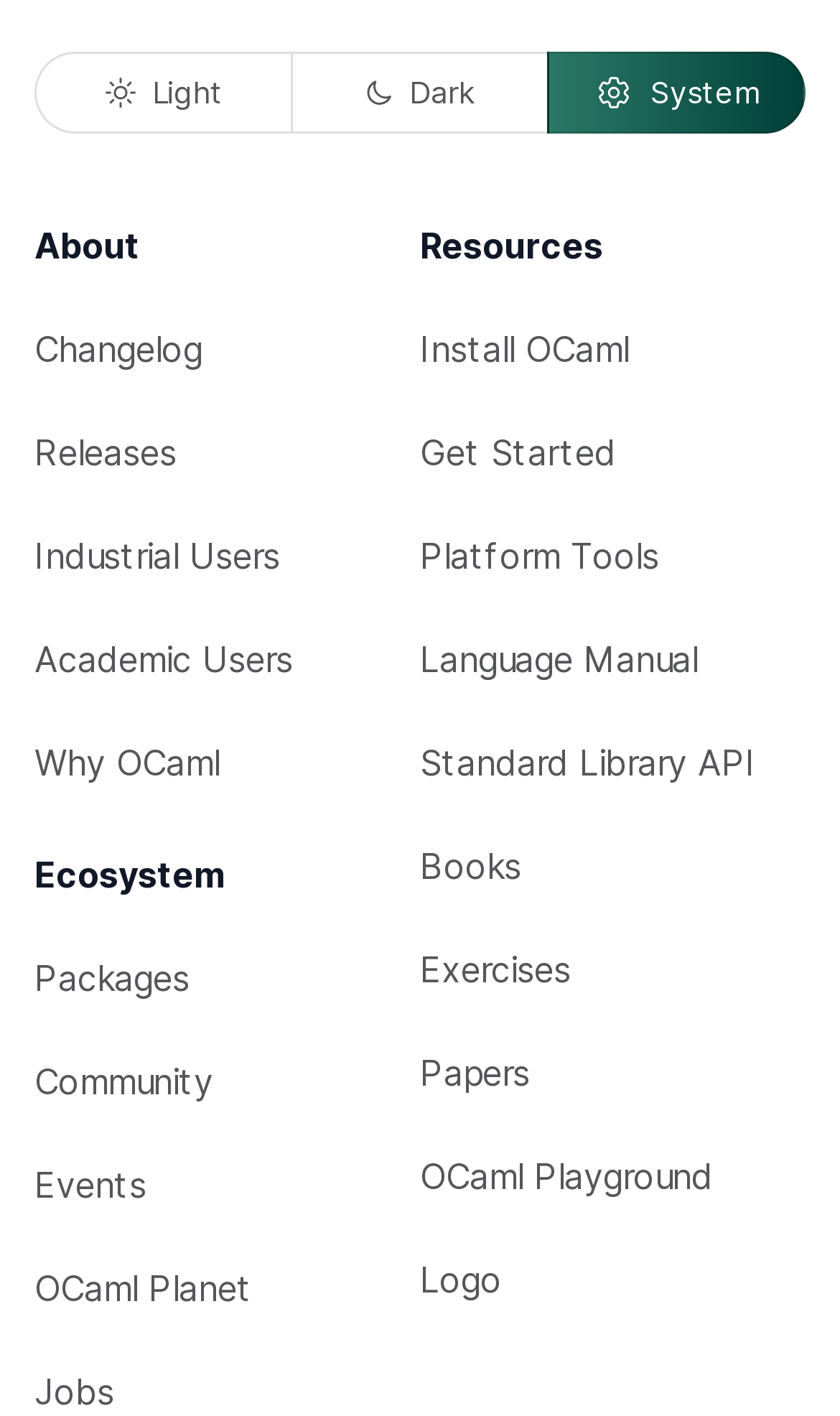Determine the bounding box of the UI element mentioned here: "Get Started". The coordinates must be in the format [left, top, right, bottom] with values ranging from 0 to 1.

[0.5, 0.283, 0.959, 0.356]